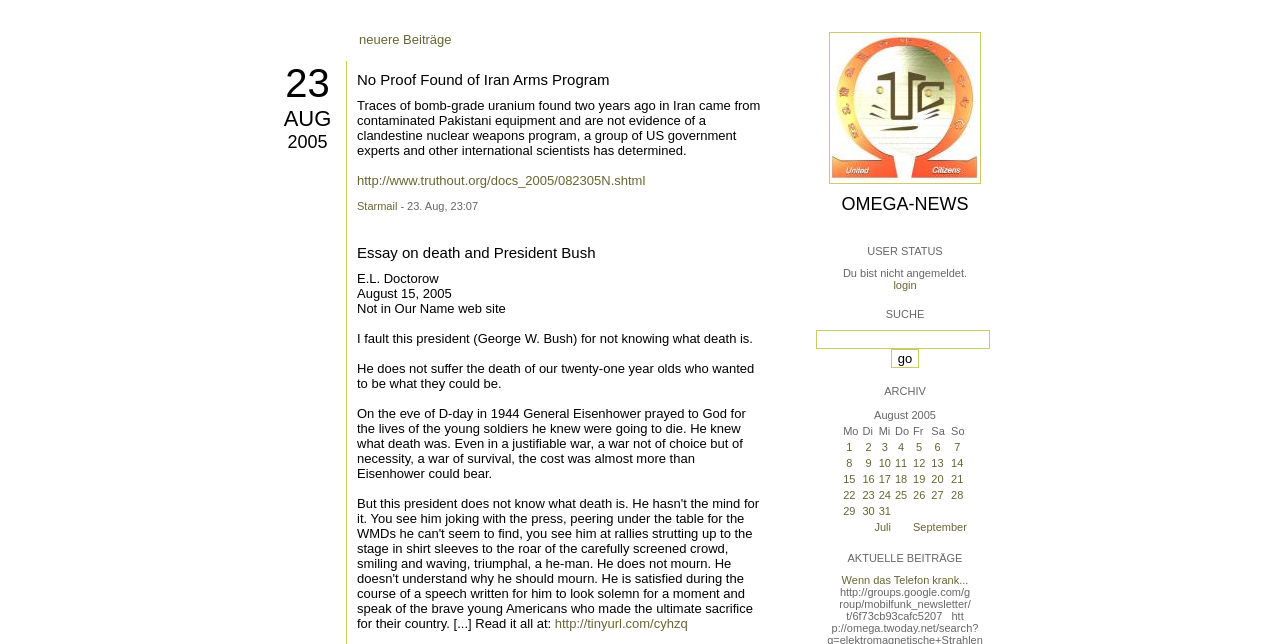Explain the contents of the webpage comprehensively.

The webpage is titled "Omega-News: 23 August 2005" and has a prominent heading "23 AUG 2005" at the top. Below the heading, there are three links: "23", "AUG", and "2005". 

On the left side of the page, there is a link "neuere Beiträge" (meaning "newer contributions" in German) near the top. Below it, there are two main sections. The first section has a heading "No Proof Found of Iran Arms Program" and contains a link with the same title, followed by a paragraph of text describing the story. There is also a link to the original article and another link to "Starmail". 

The second section has a heading "Essay on death and President Bush" and contains a link with the same title, followed by the author's name "E.L. Doctorow" and the date "August 15, 2005". There are several paragraphs of text describing the essay, including a quote from the president. 

On the right side of the page, there is a logo image and a heading "OMEGA-NEWS" above a section with several links and a search box. Below the search box, there is a section titled "ARCHIV" (meaning "archive" in German) with a table containing links to different dates in August 2005. 

At the bottom of the page, there is a link "login" for users who are not logged in.